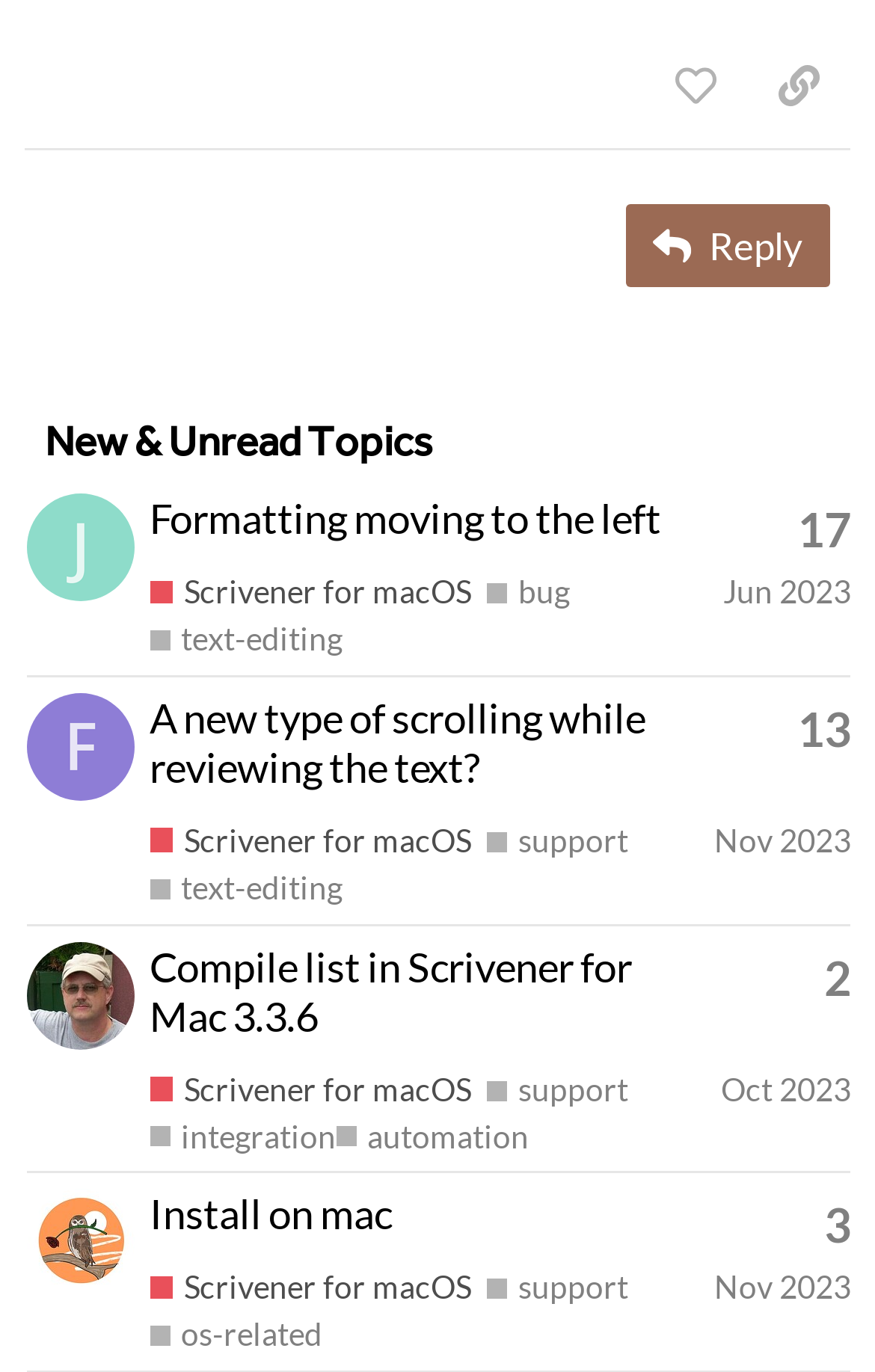For the given element description aria-label="jcmeunier's profile, latest poster", determine the bounding box coordinates of the UI element. The coordinates should follow the format (top-left x, top-left y, bottom-right x, bottom-right y) and be within the range of 0 to 1.

[0.03, 0.38, 0.153, 0.411]